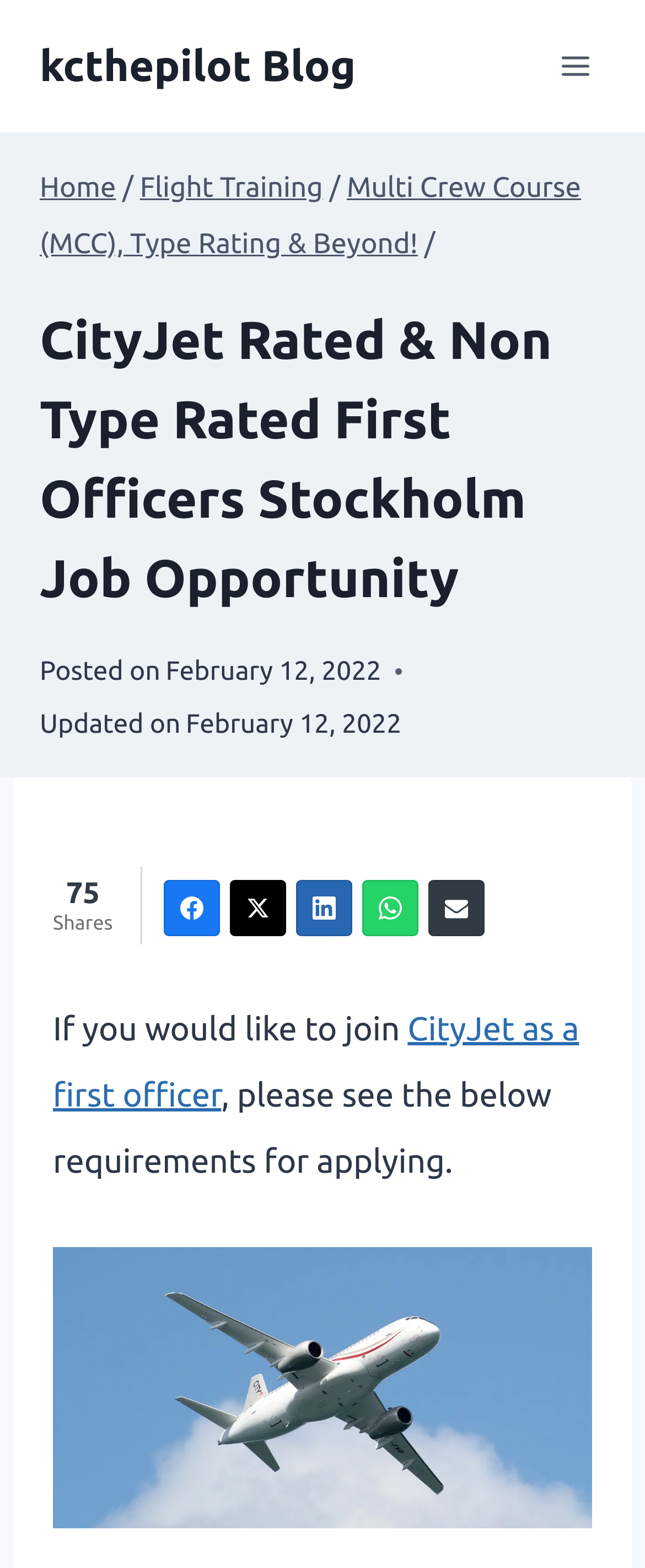Please determine the bounding box coordinates of the area that needs to be clicked to complete this task: 'Click the 'kcthepilot Blog' link'. The coordinates must be four float numbers between 0 and 1, formatted as [left, top, right, bottom].

[0.062, 0.026, 0.551, 0.059]